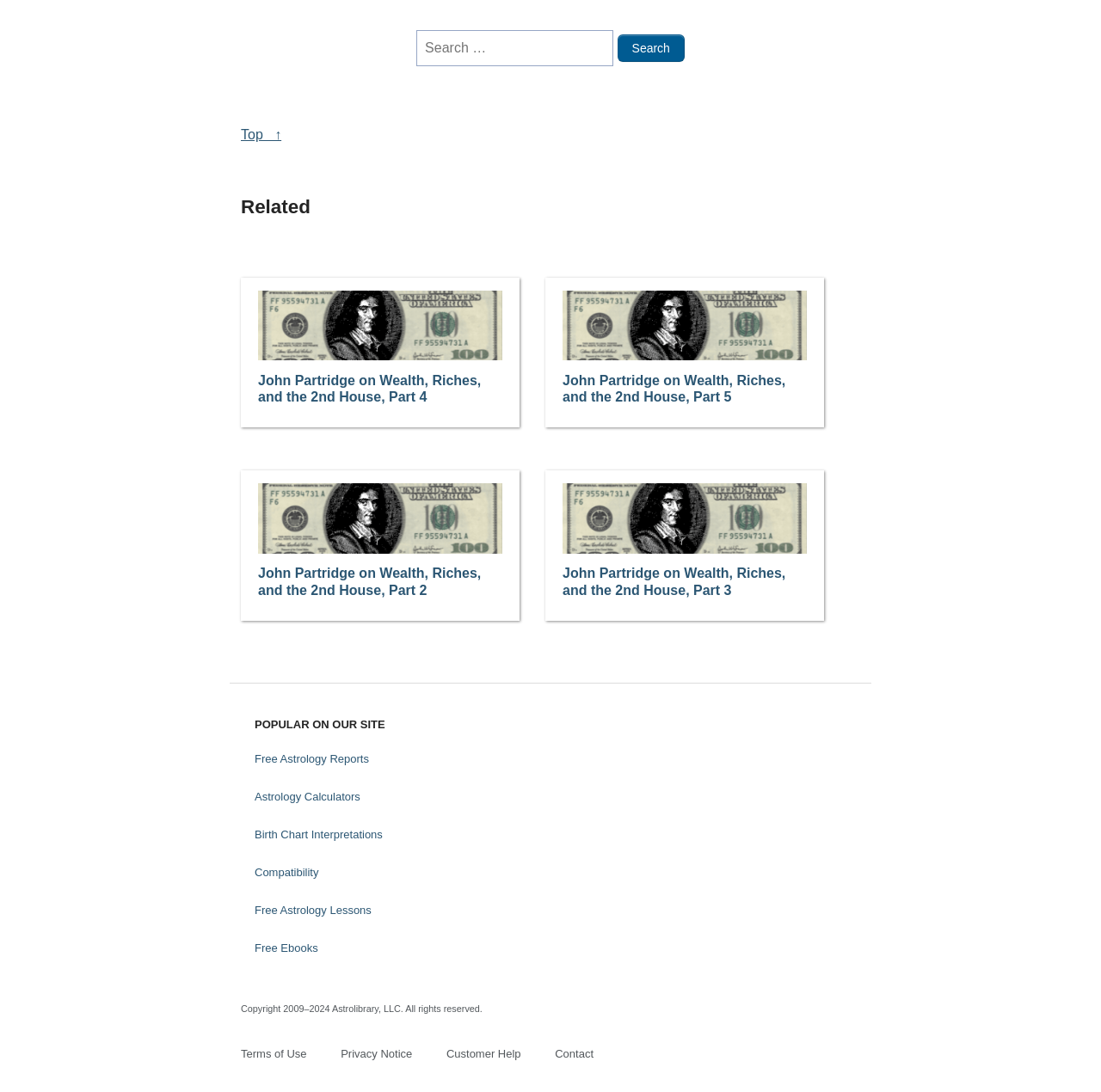Identify the bounding box coordinates of the area you need to click to perform the following instruction: "Go to the top of the page".

[0.219, 0.117, 0.256, 0.13]